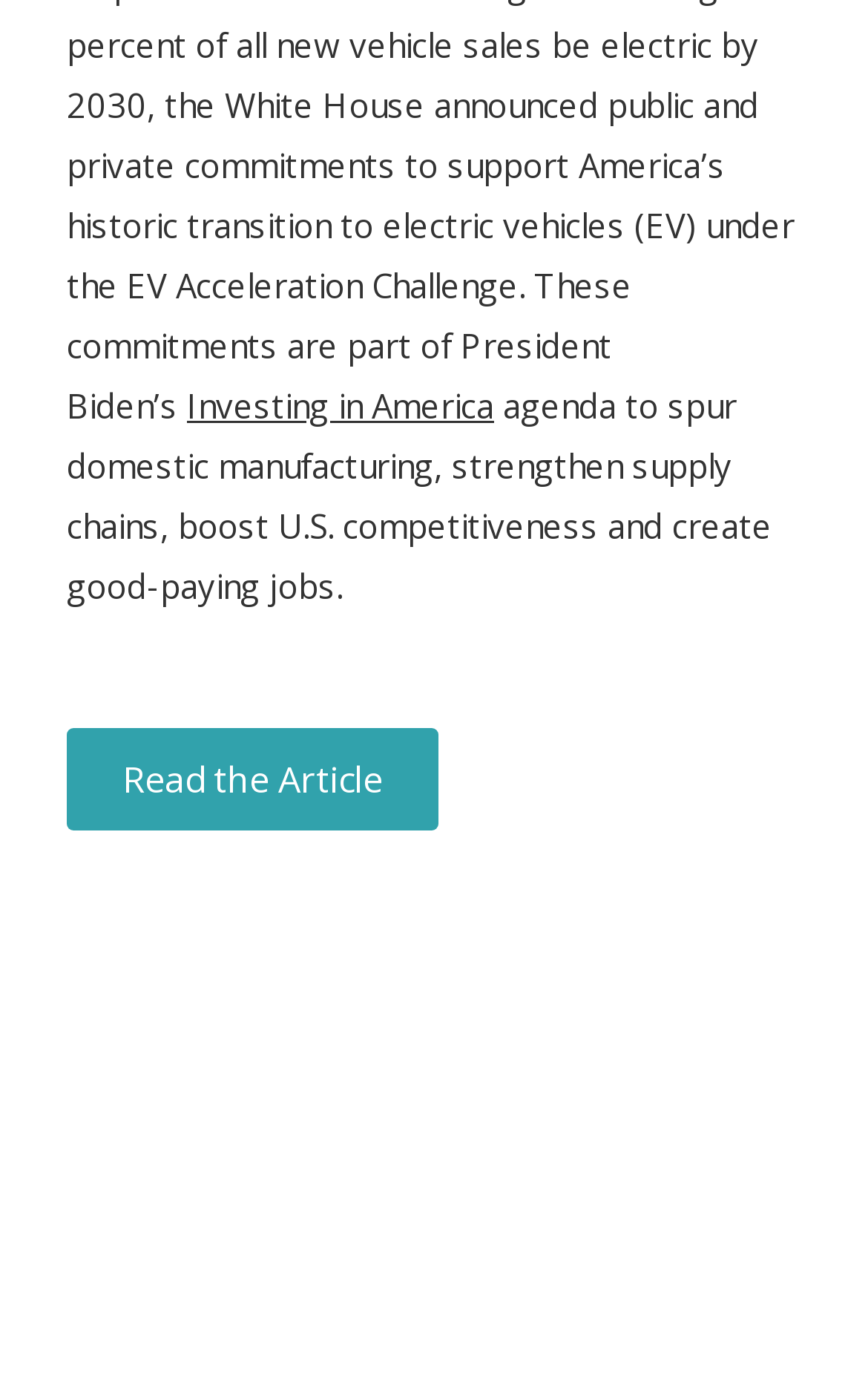Find the UI element described as: "Investing in America" and predict its bounding box coordinates. Ensure the coordinates are four float numbers between 0 and 1, [left, top, right, bottom].

[0.215, 0.274, 0.569, 0.306]